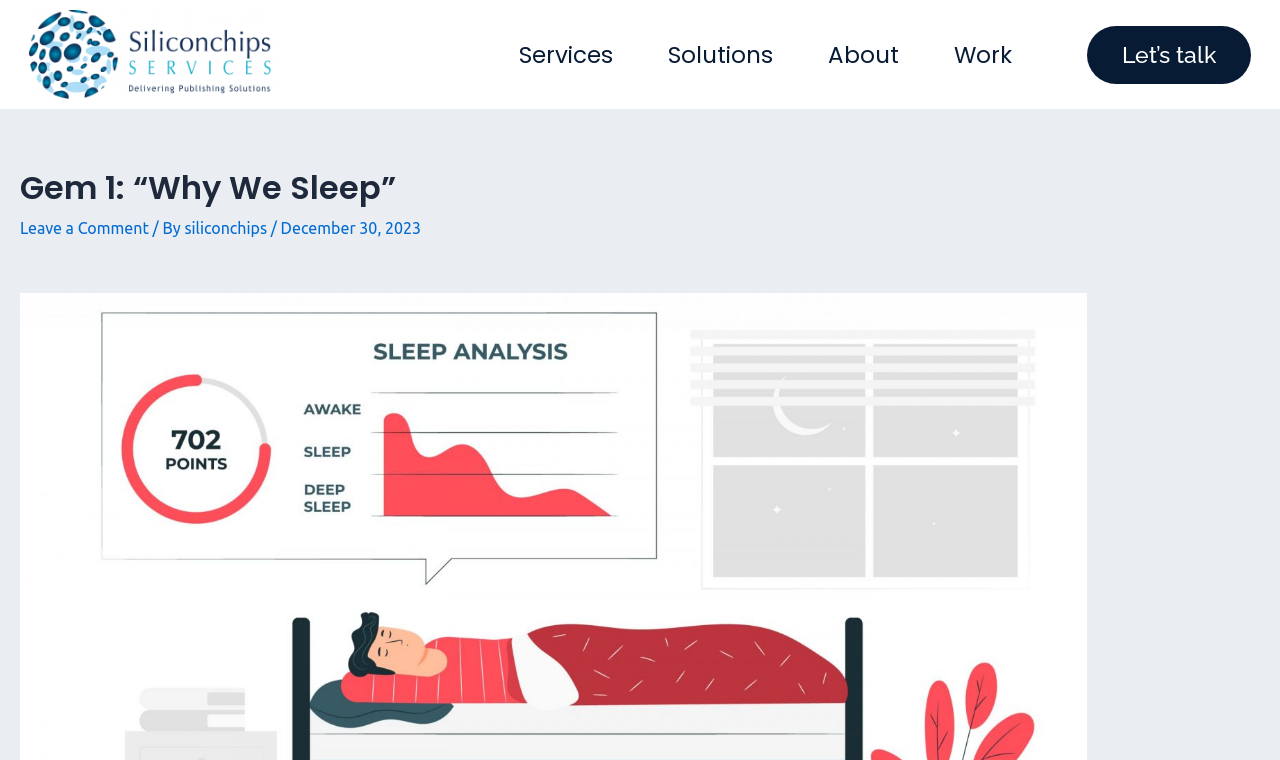Can you specify the bounding box coordinates for the region that should be clicked to fulfill this instruction: "Visit the 'About' page".

[0.635, 0.027, 0.714, 0.117]